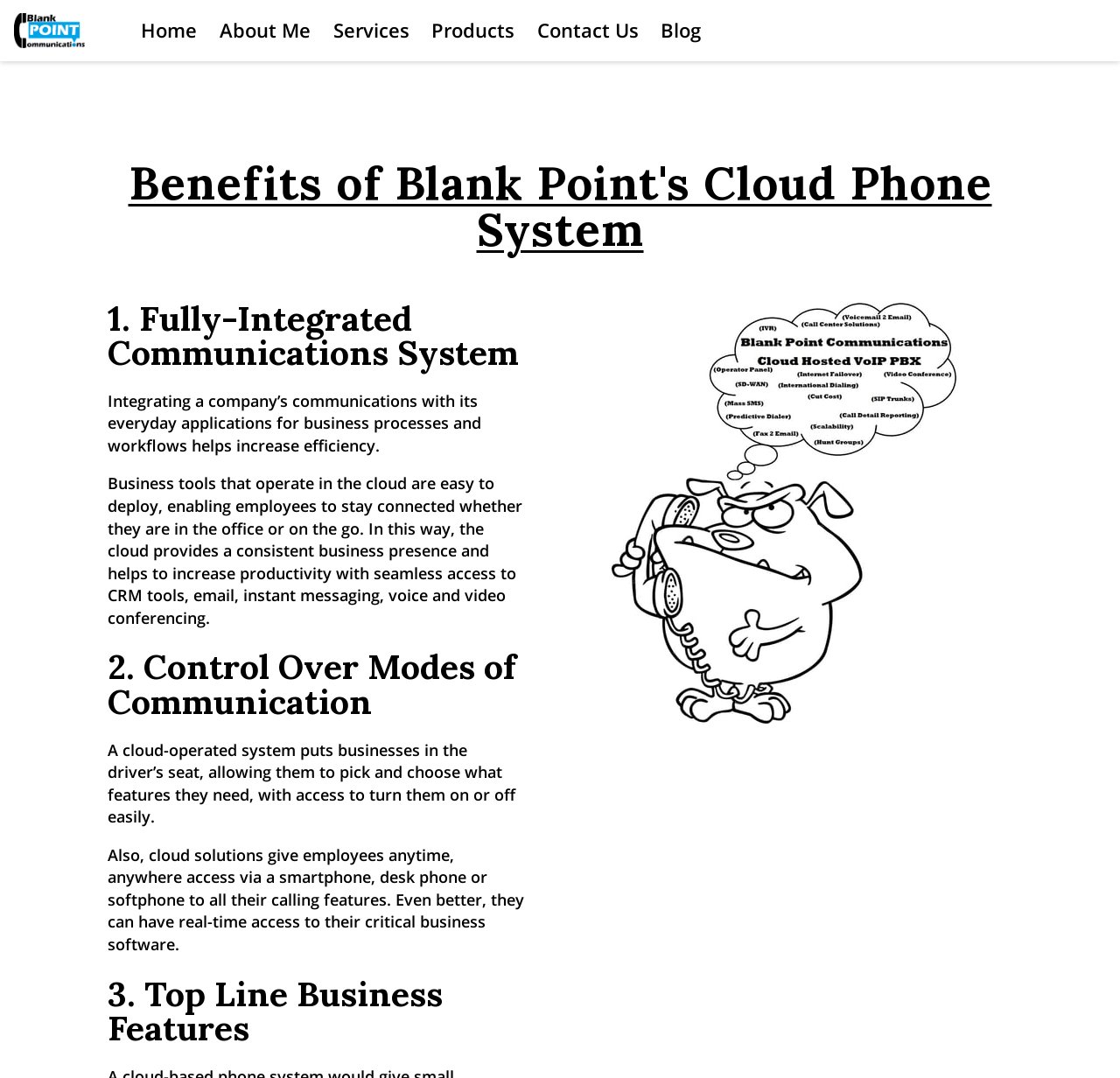Articulate a detailed summary of the webpage's content and design.

The webpage is about the benefits of Blank Point's Cloud Phone System. At the top left, there is a link to "Blank Point Communications" accompanied by an image with the same name. To the right of this, there is a navigation menu with links to "Home", "About Me", "Services", "Products", "Contact Us", and "Blog".

Below the navigation menu, there is a large image that takes up most of the width of the page, titled "Benefits of Blank Point's Cloud Phone System". Above this image, there is a heading with the same title.

The main content of the page is divided into three sections, each with a heading and a paragraph of text. The first section is about fully-integrated communications systems, which increase efficiency by integrating a company's communications with its everyday applications. The second section is about control over modes of communication, where a cloud-operated system allows businesses to pick and choose what features they need. The third section is about top-line business features, but the specific details are not provided.

The text is arranged in a clear and organized manner, with headings and paragraphs that are easy to follow. There are no other images on the page besides the two mentioned earlier.